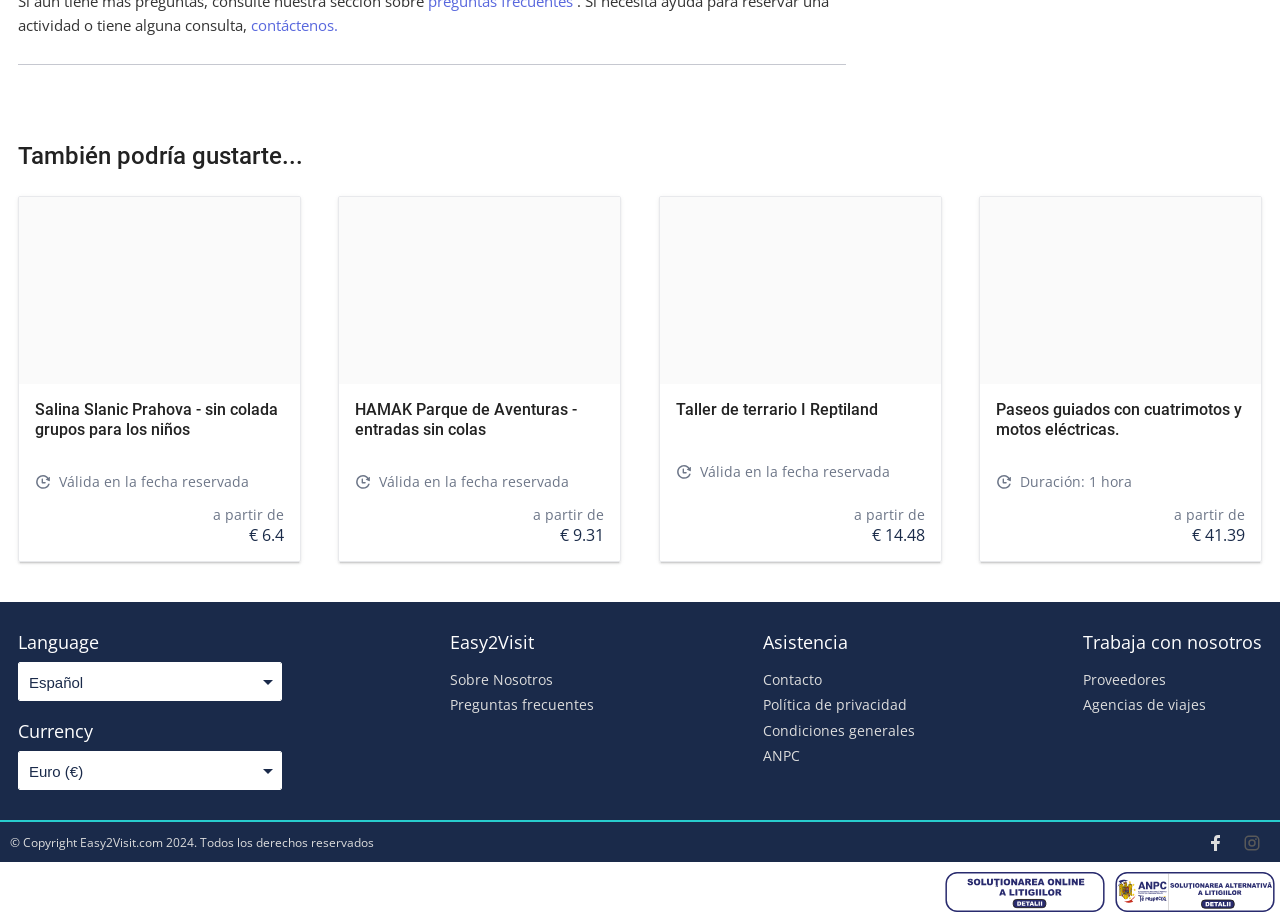Find the bounding box of the element with the following description: "Agencias de viajes". The coordinates must be four float numbers between 0 and 1, formatted as [left, top, right, bottom].

[0.846, 0.751, 0.986, 0.778]